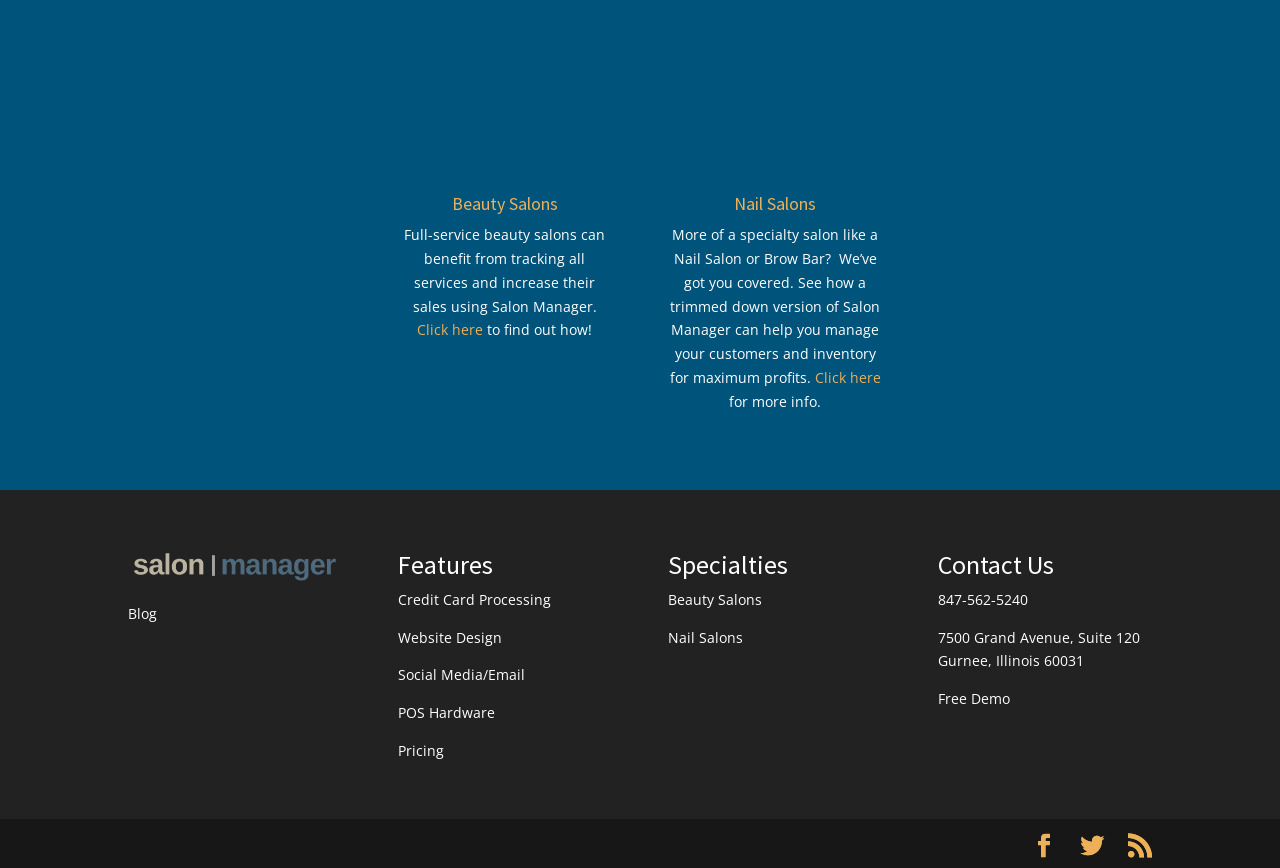Find the bounding box coordinates of the area to click in order to follow the instruction: "Get a free demo".

[0.733, 0.794, 0.789, 0.816]